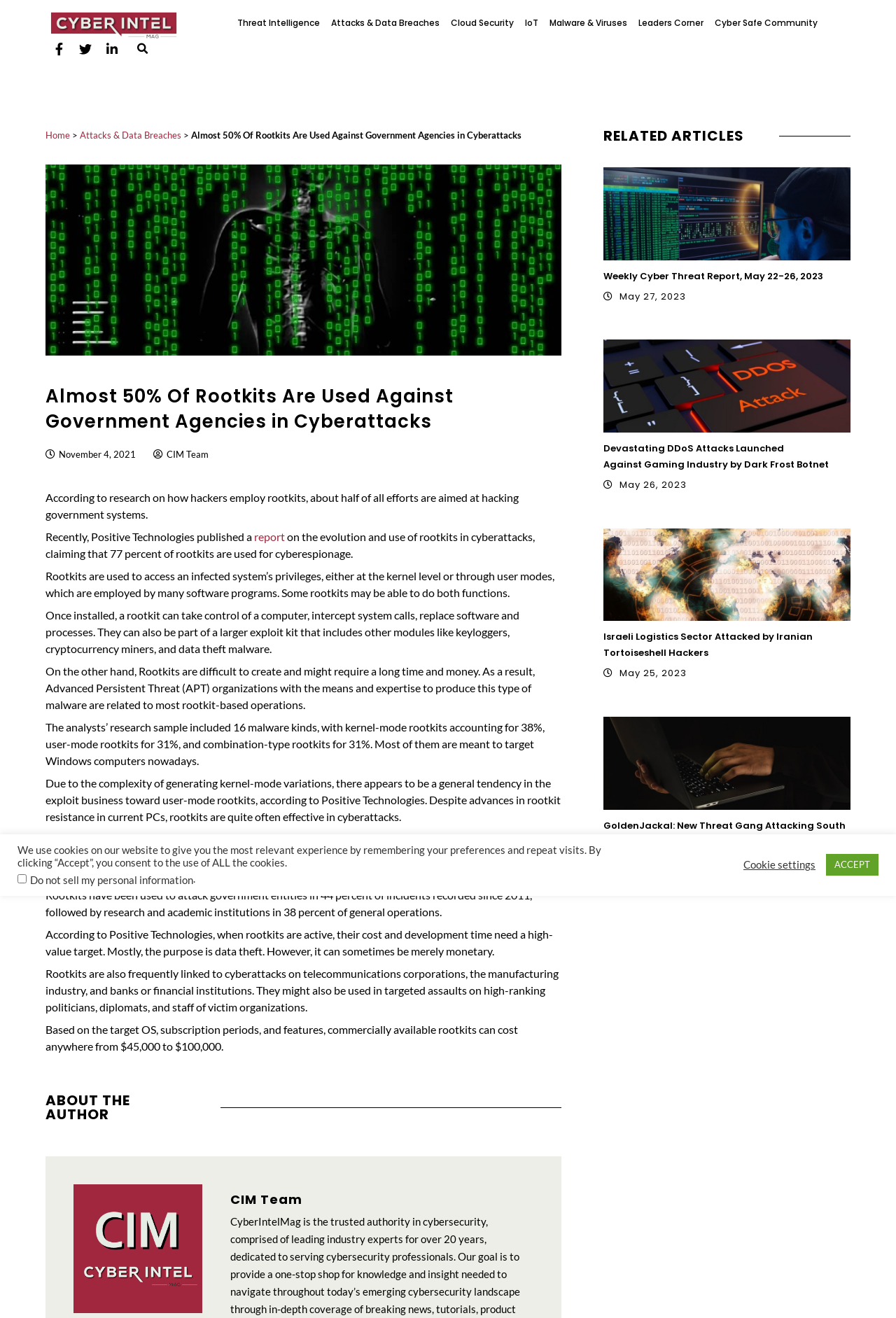Identify and provide the text of the main header on the webpage.

Almost 50% Of Rootkits Are Used Against Government Agencies in Cyberattacks